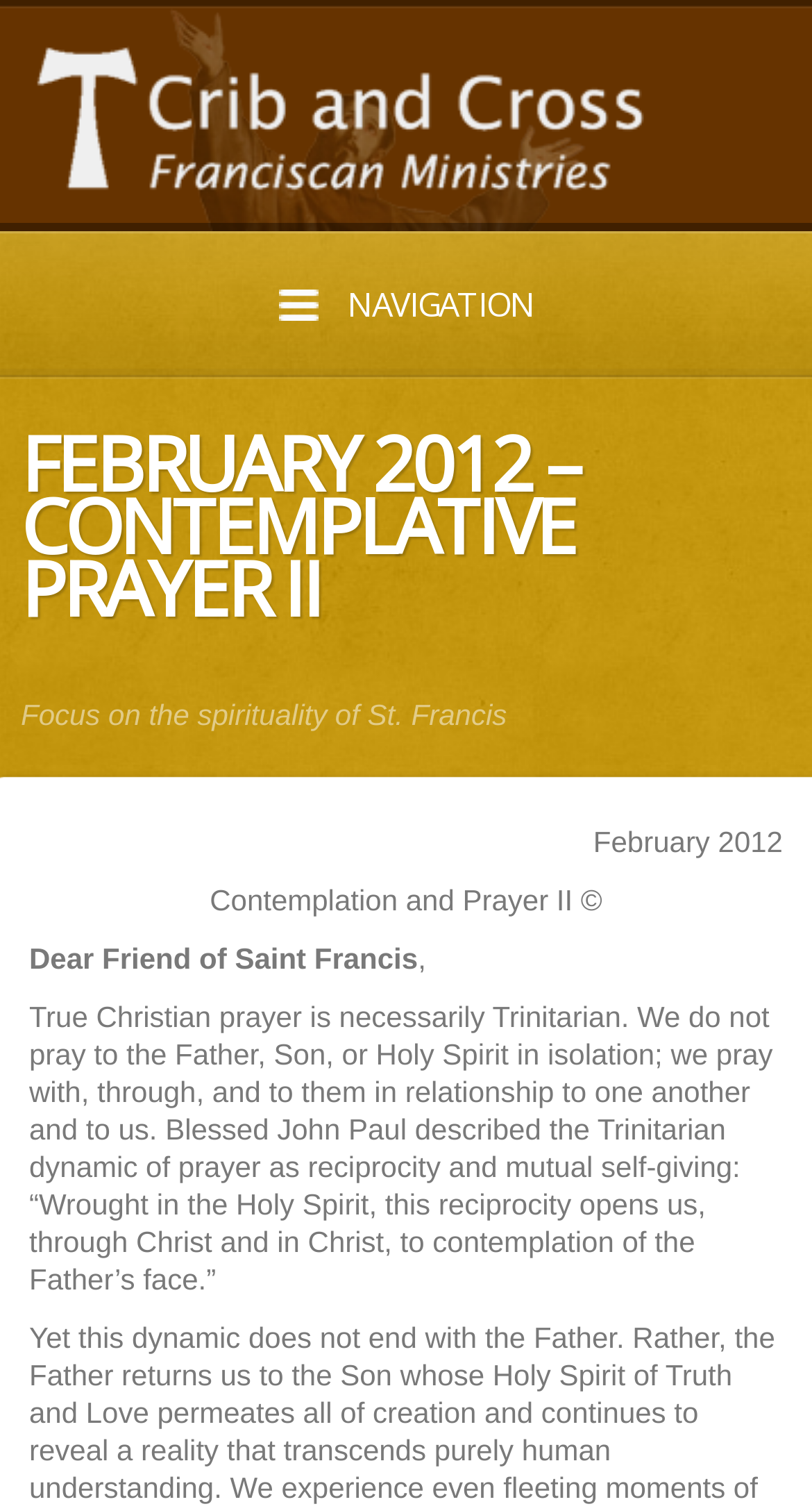Who is mentioned in the text?
Make sure to answer the question with a detailed and comprehensive explanation.

I found the answer by reading the static text element that says 'Blessed John Paul described the Trinitarian dynamic of prayer as reciprocity and mutual self-giving...'. This indicates that Blessed John Paul is mentioned in the text, so the answer is 'Blessed John Paul'.